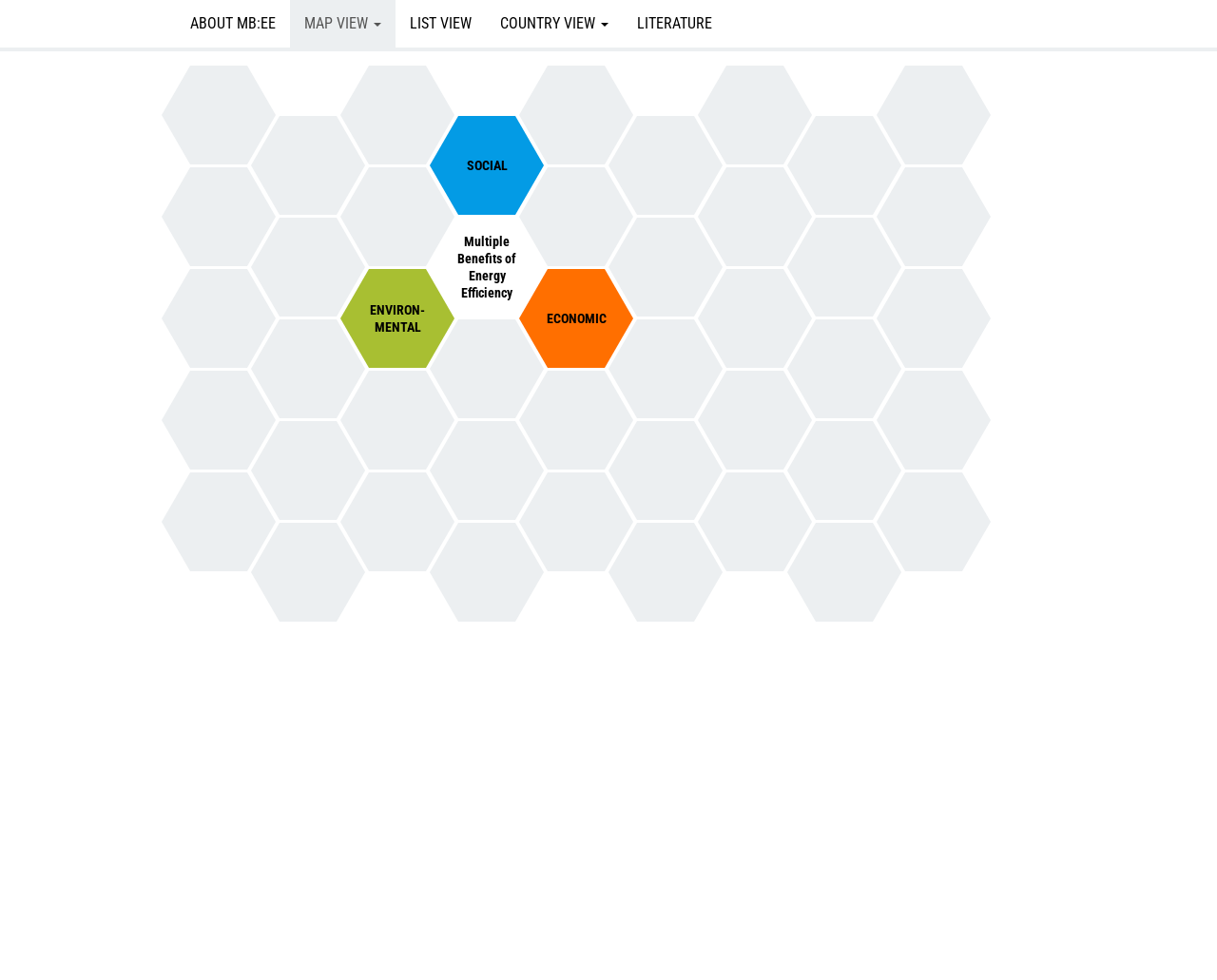How many navigation links are available?
Examine the image closely and answer the question with as much detail as possible.

There are five navigation links available: 'ABOUT MB:EE', 'MAP VIEW', 'LIST VIEW', 'COUNTRY VIEW', and 'LITERATURE'.